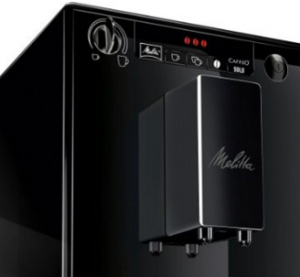What is the color of the coffee maker?
Look at the image and answer with only one word or phrase.

Black